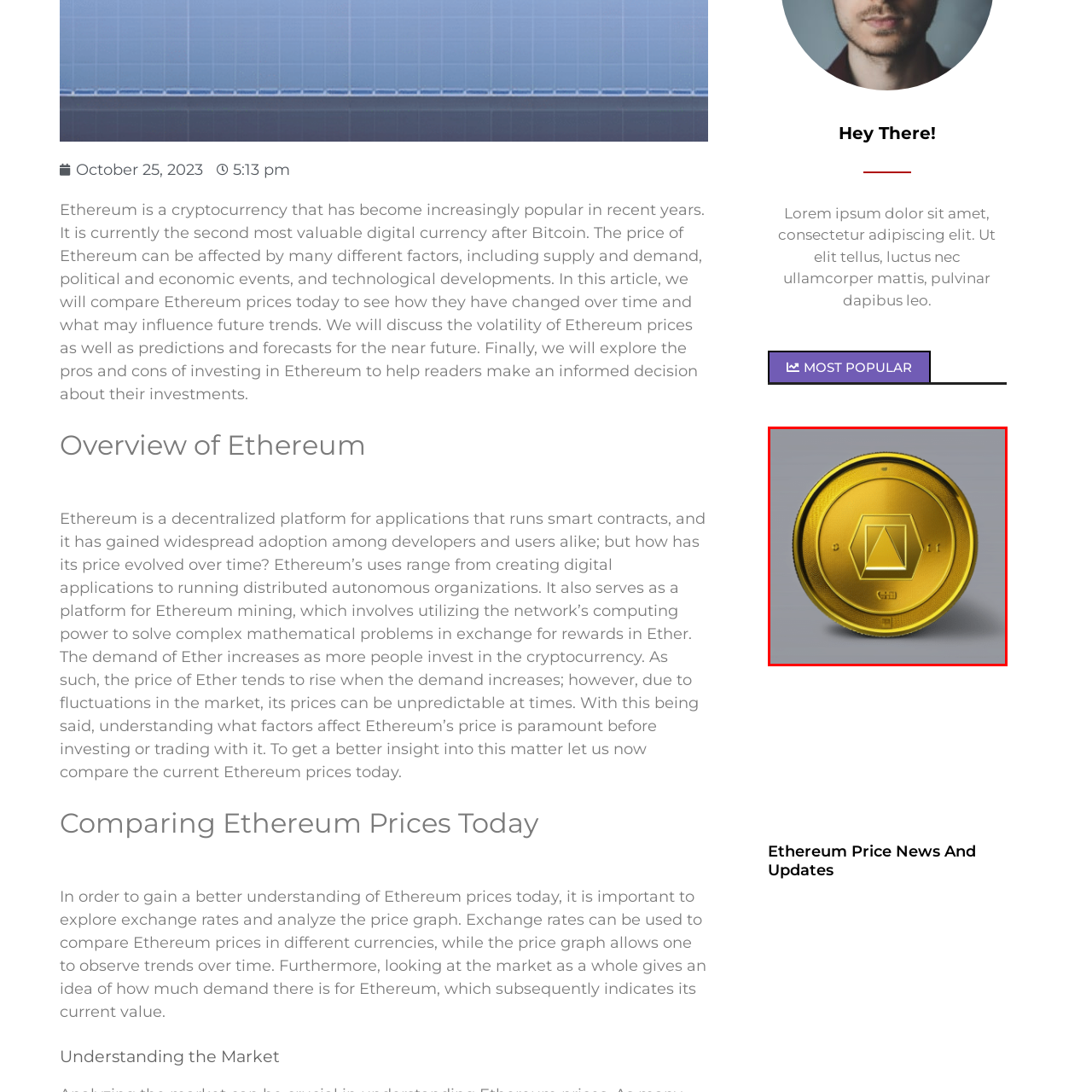What is the context around this image?
Review the image marked by the red bounding box and deliver a detailed response to the question.

The context around this image draws attention to Ethereum's price movements and market trends, underscoring its importance in the global economy.